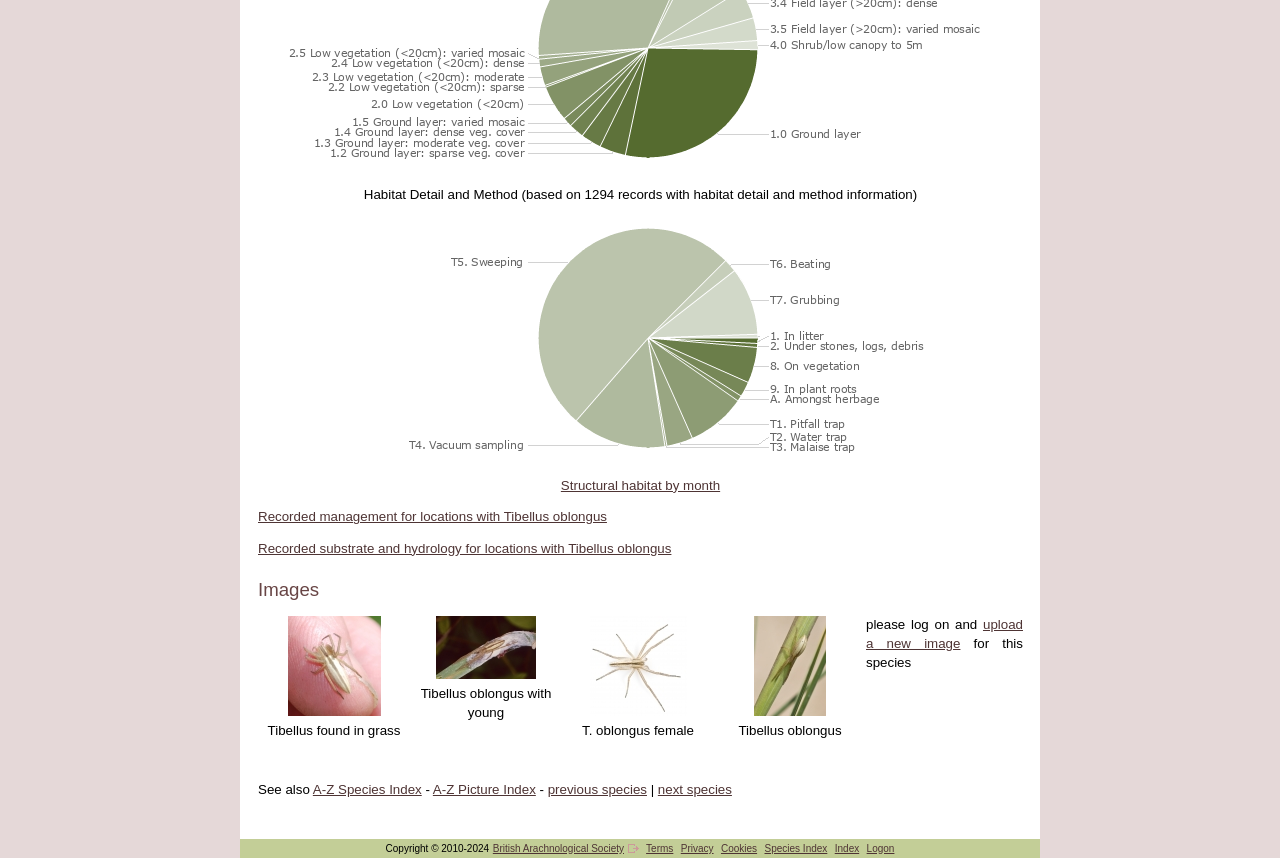Please respond in a single word or phrase: 
What type of habitat is being described?

Structural habitat